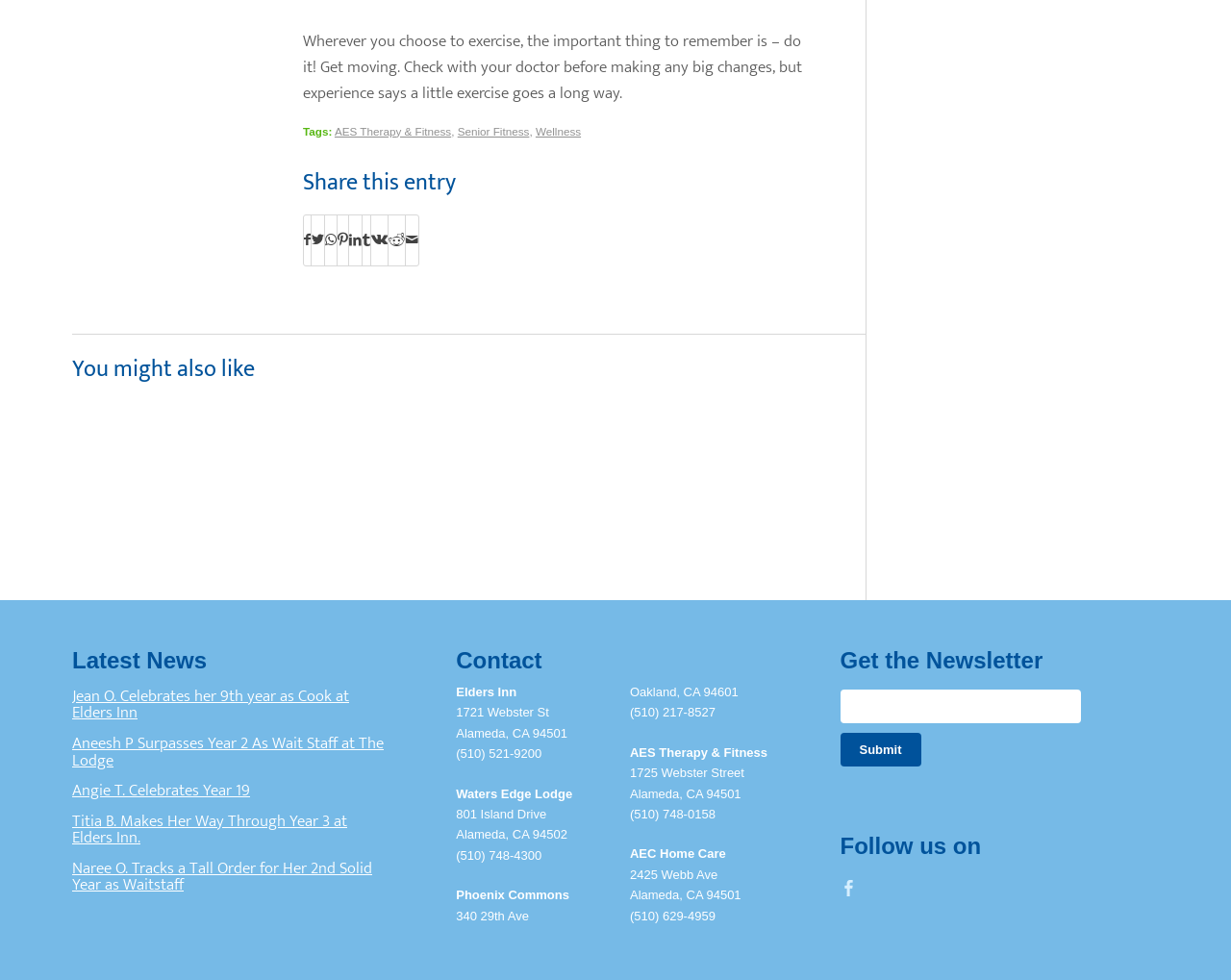Provide the bounding box coordinates of the section that needs to be clicked to accomplish the following instruction: "Click the NEWS link."

None